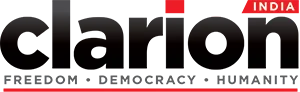What is the design style of the logo?
Look at the image and respond to the question as thoroughly as possible.

The logo's design conveys a sense of modernity and professionalism, making it visually striking and representative of the outlet's mission in contemporary journalism.